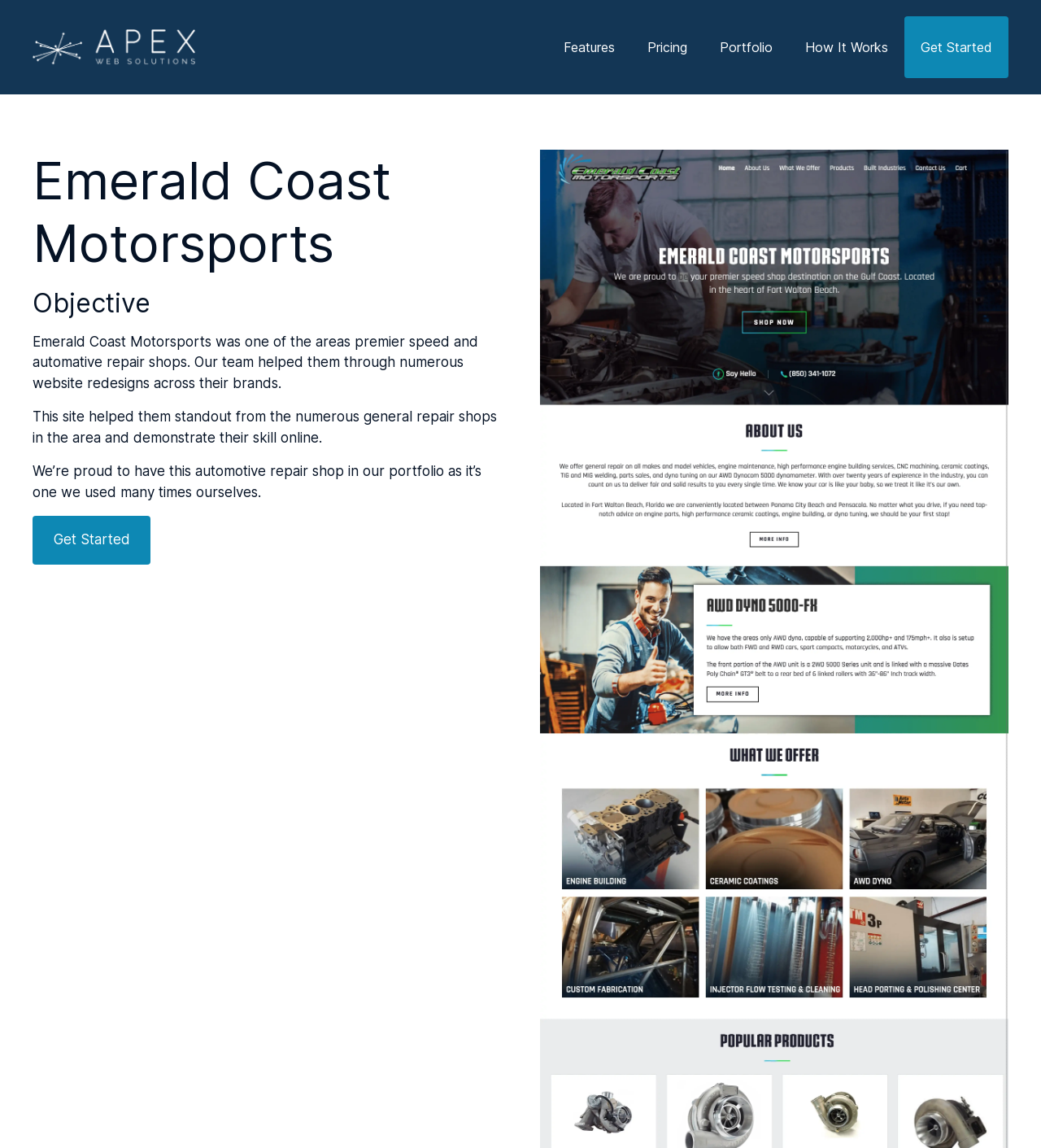What is the purpose of the website redesign?
Refer to the image and provide a one-word or short phrase answer.

To stand out from general repair shops